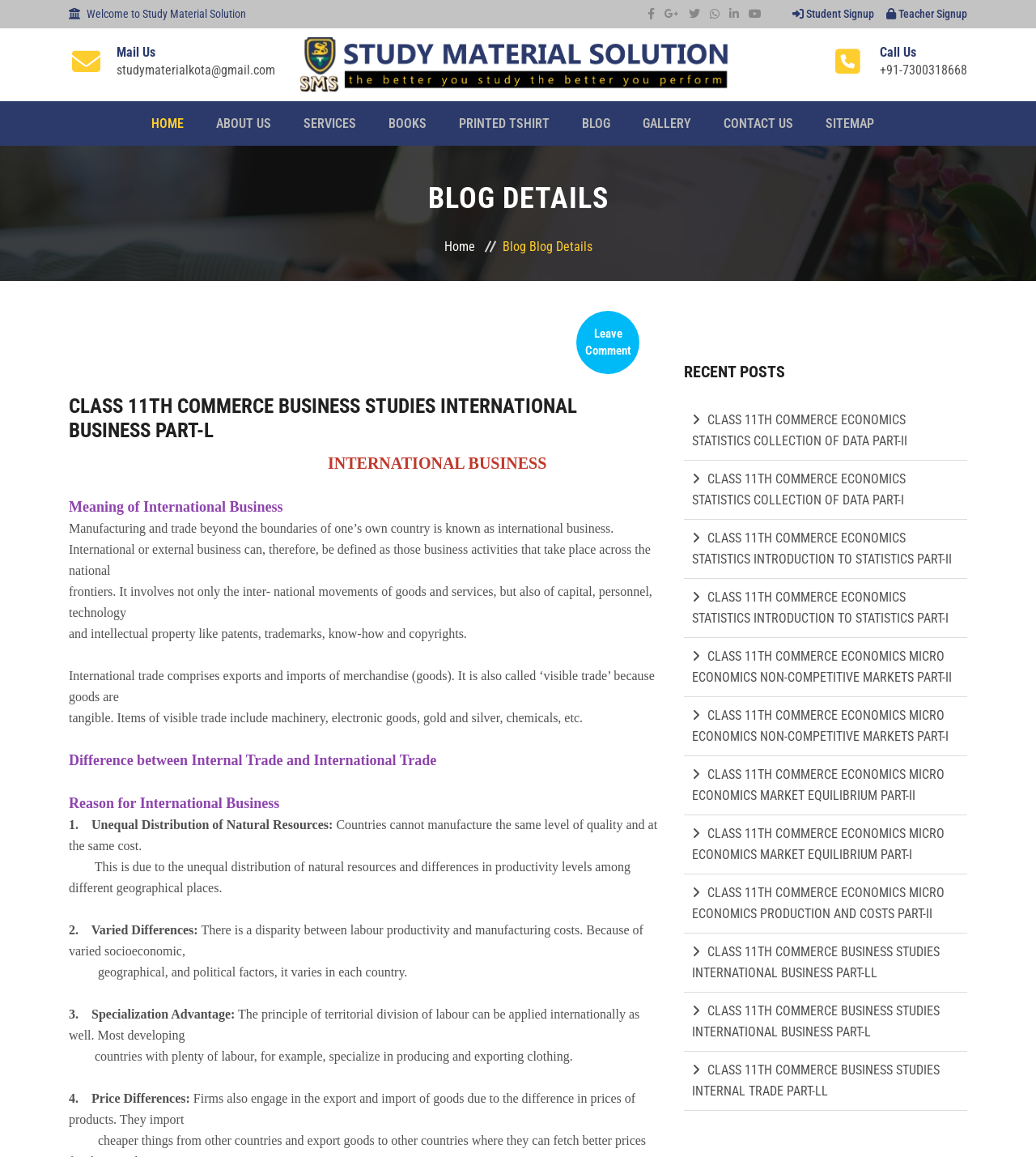Show the bounding box coordinates for the element that needs to be clicked to execute the following instruction: "Click on HOME". Provide the coordinates in the form of four float numbers between 0 and 1, i.e., [left, top, right, bottom].

[0.146, 0.088, 0.177, 0.126]